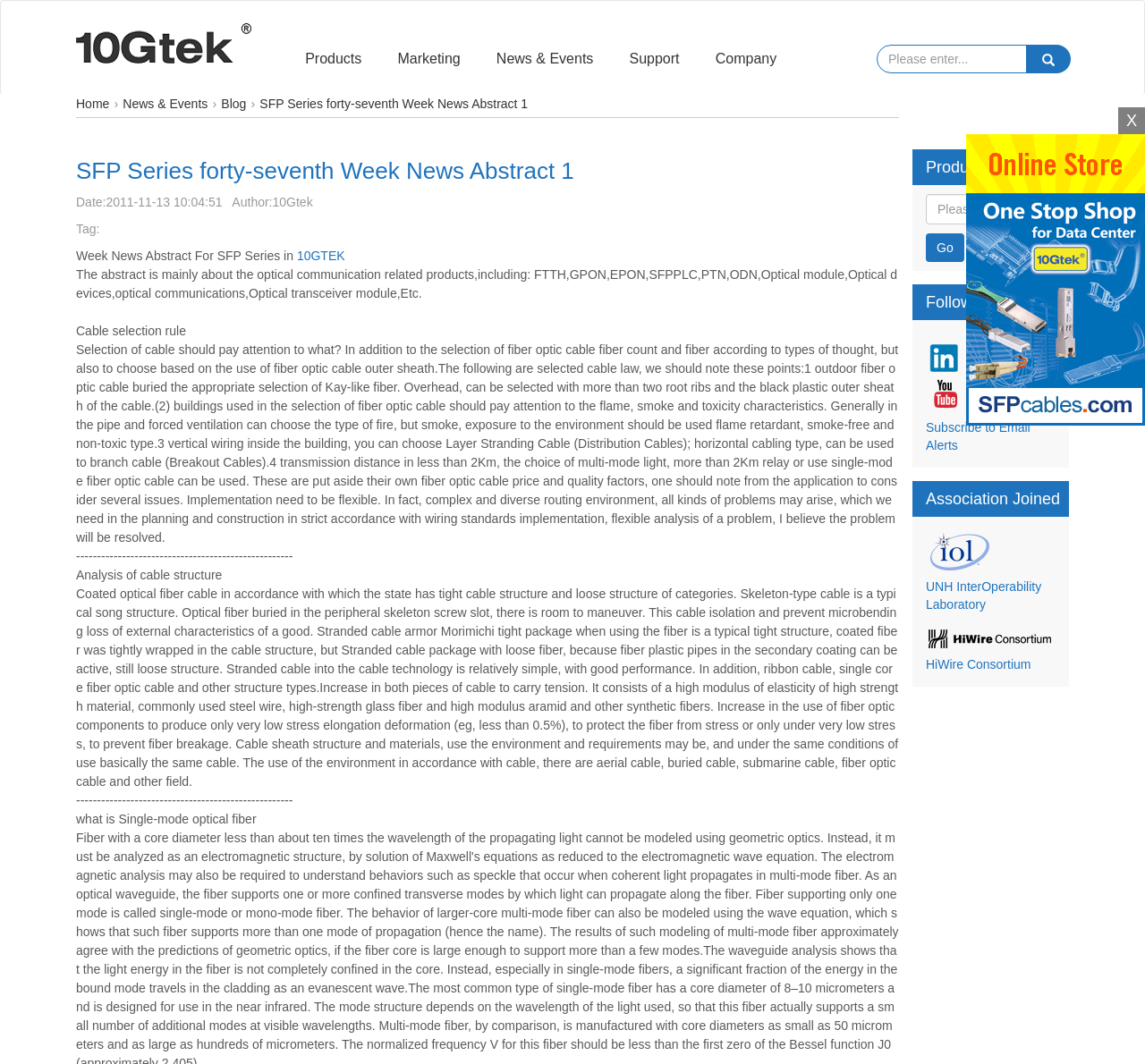Extract the main title from the webpage.

SFP Series forty-seventh Week News Abstract 1